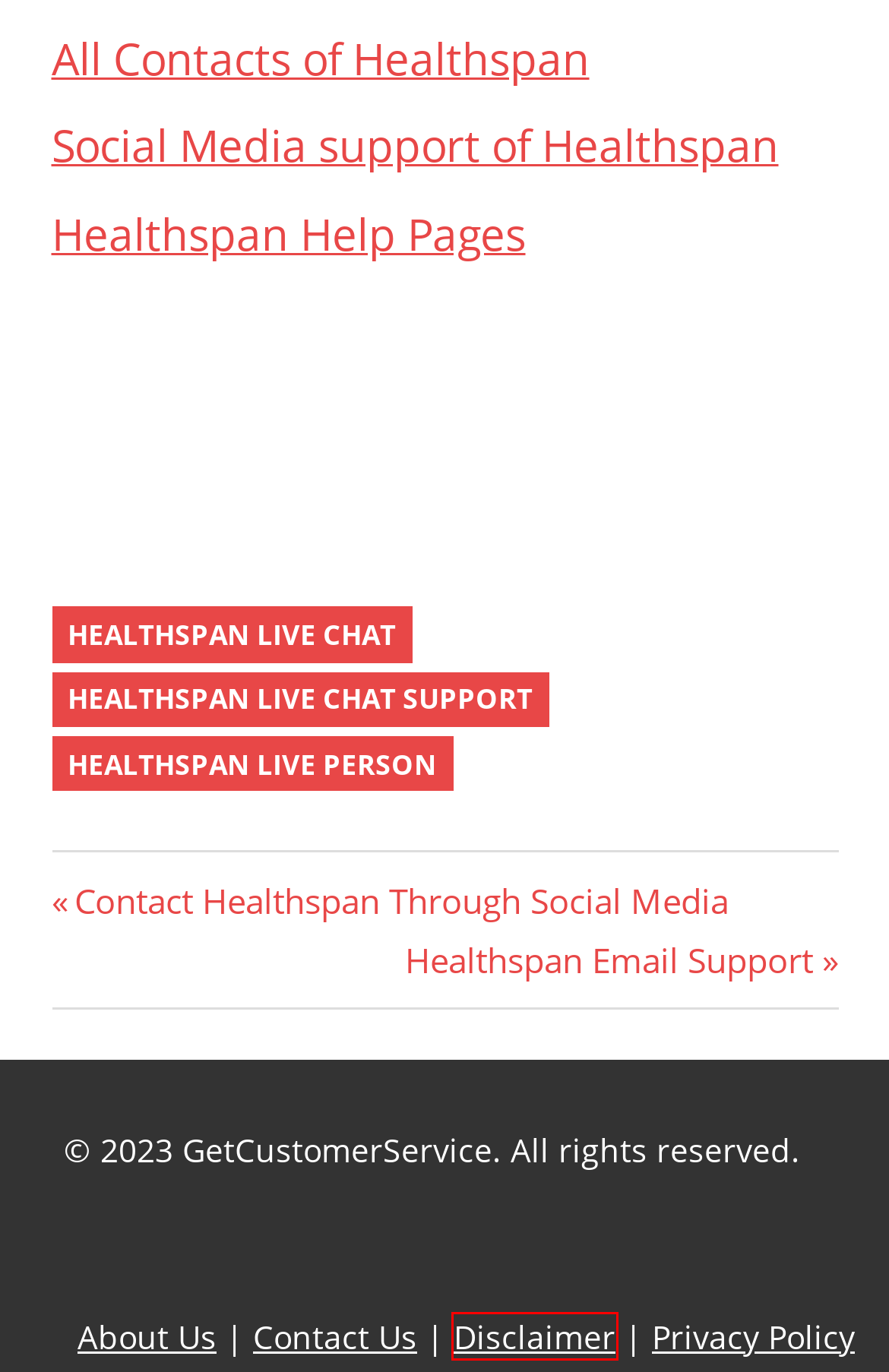You are provided with a screenshot of a webpage that includes a red rectangle bounding box. Please choose the most appropriate webpage description that matches the new webpage after clicking the element within the red bounding box. Here are the candidates:
A. Healthspan Phone number - Best way to contact Healthspan
B. healthspan live chat Archives - Get Customer Service
C. About US - Get Customer Service
D. healthspan live chat support Archives - Get Customer Service
E. healthspan live person Archives - Get Customer Service
F. Contact us - Get Customer Service
G. Healthspan Help Pages - Get in touch with Healthspan by FAQ
H. Disclaimer - Get Customer Service

H